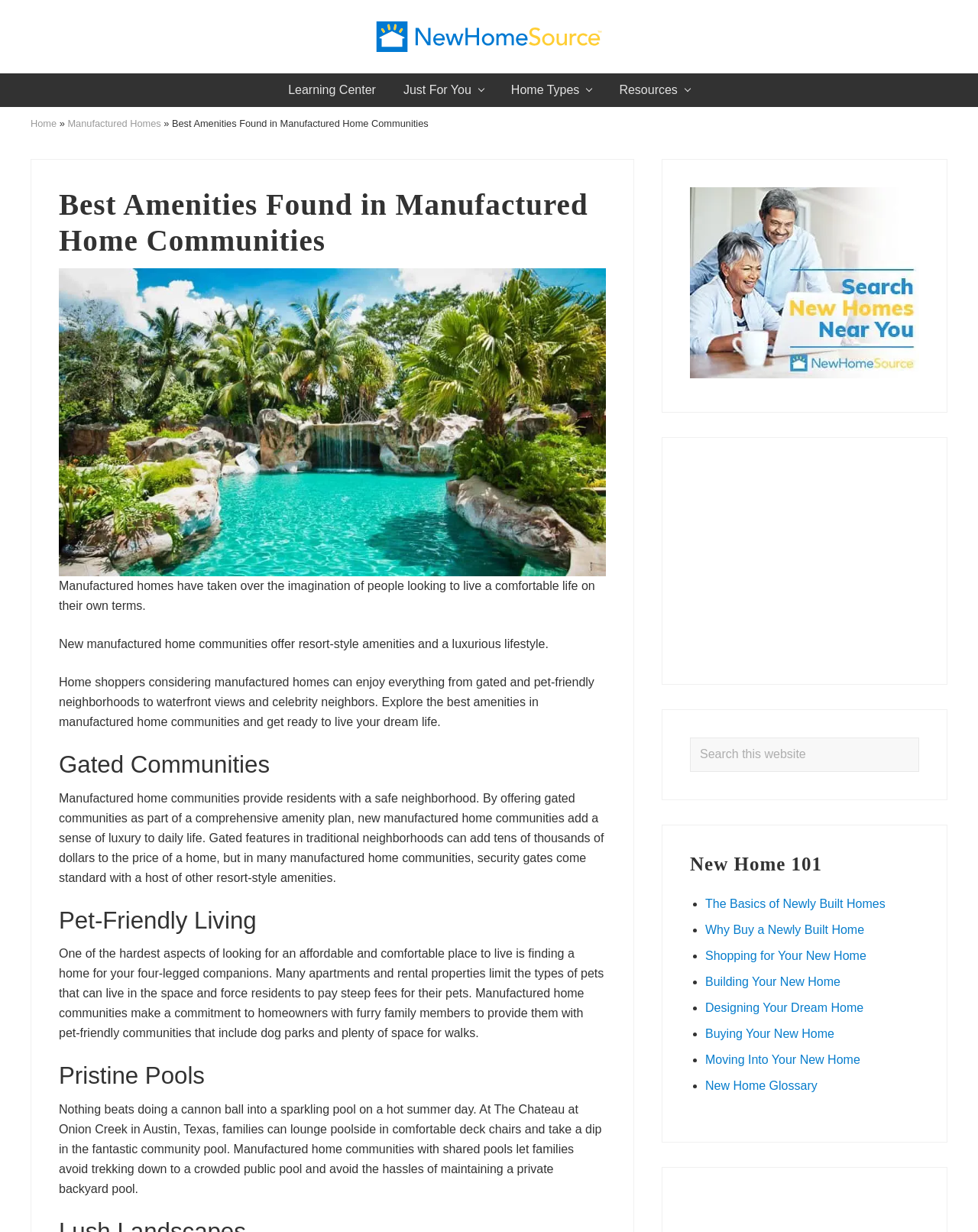Please determine the bounding box coordinates of the element to click in order to execute the following instruction: "Click on the 'New Home 101' link". The coordinates should be four float numbers between 0 and 1, specified as [left, top, right, bottom].

[0.705, 0.692, 0.94, 0.711]